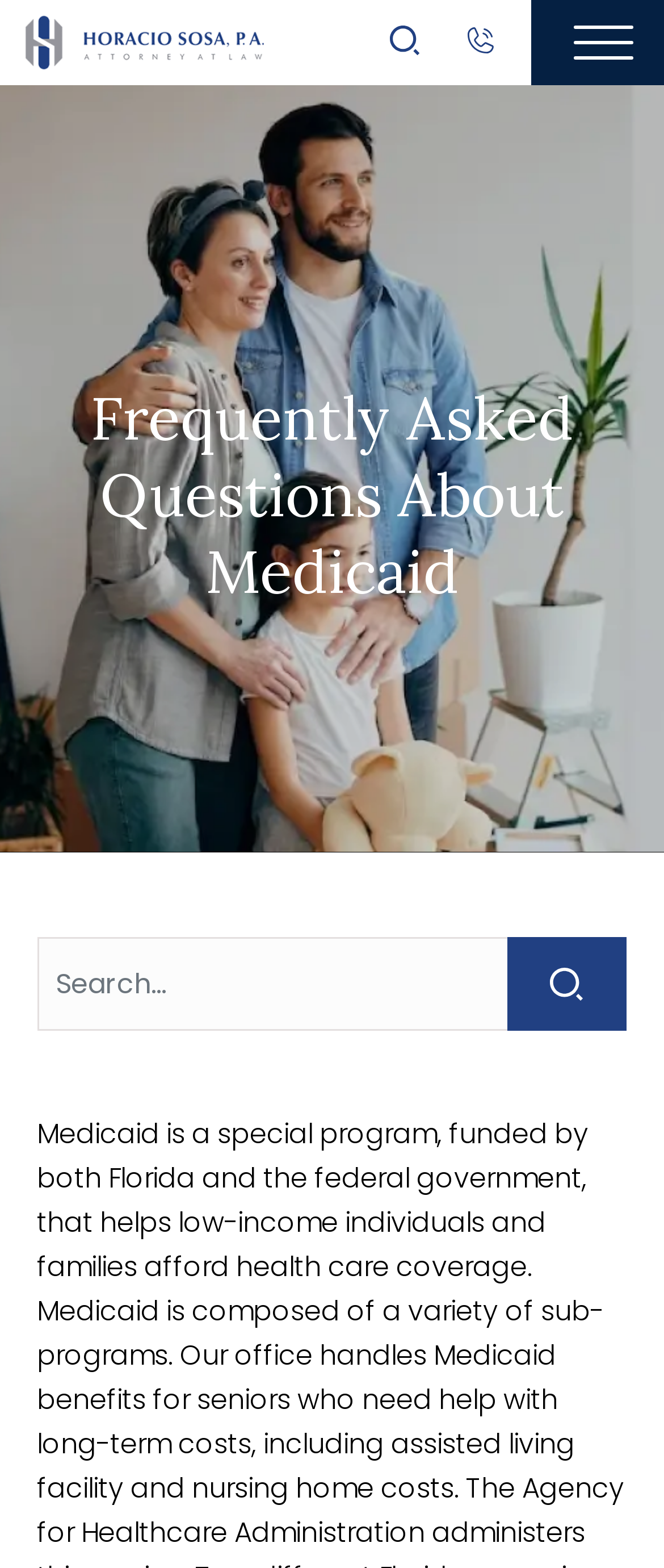What is the phone number on the webpage?
Please provide a full and detailed response to the question.

I found the phone number by looking at the link element with the text '(954) 532-9447' which has a bounding box coordinate of [0.697, 0.015, 0.774, 0.036].